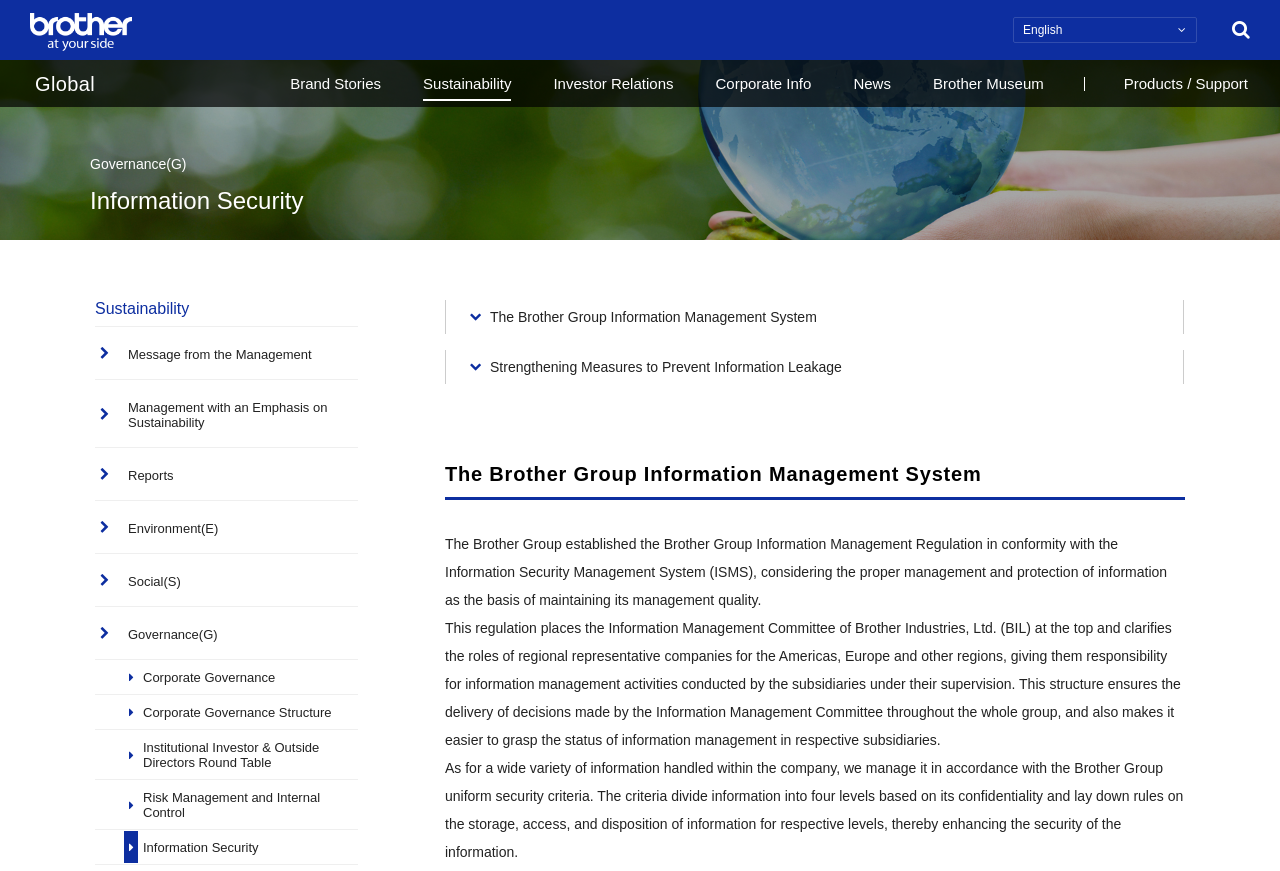What is the purpose of the Information Management Committee?
Analyze the image and deliver a detailed answer to the question.

The webpage indicates that the Information Management Committee of Brother Industries, Ltd. (BIL) is at the top of the Brother Group Information Management System, and is responsible for making decisions on information management, which are then delivered throughout the whole group.